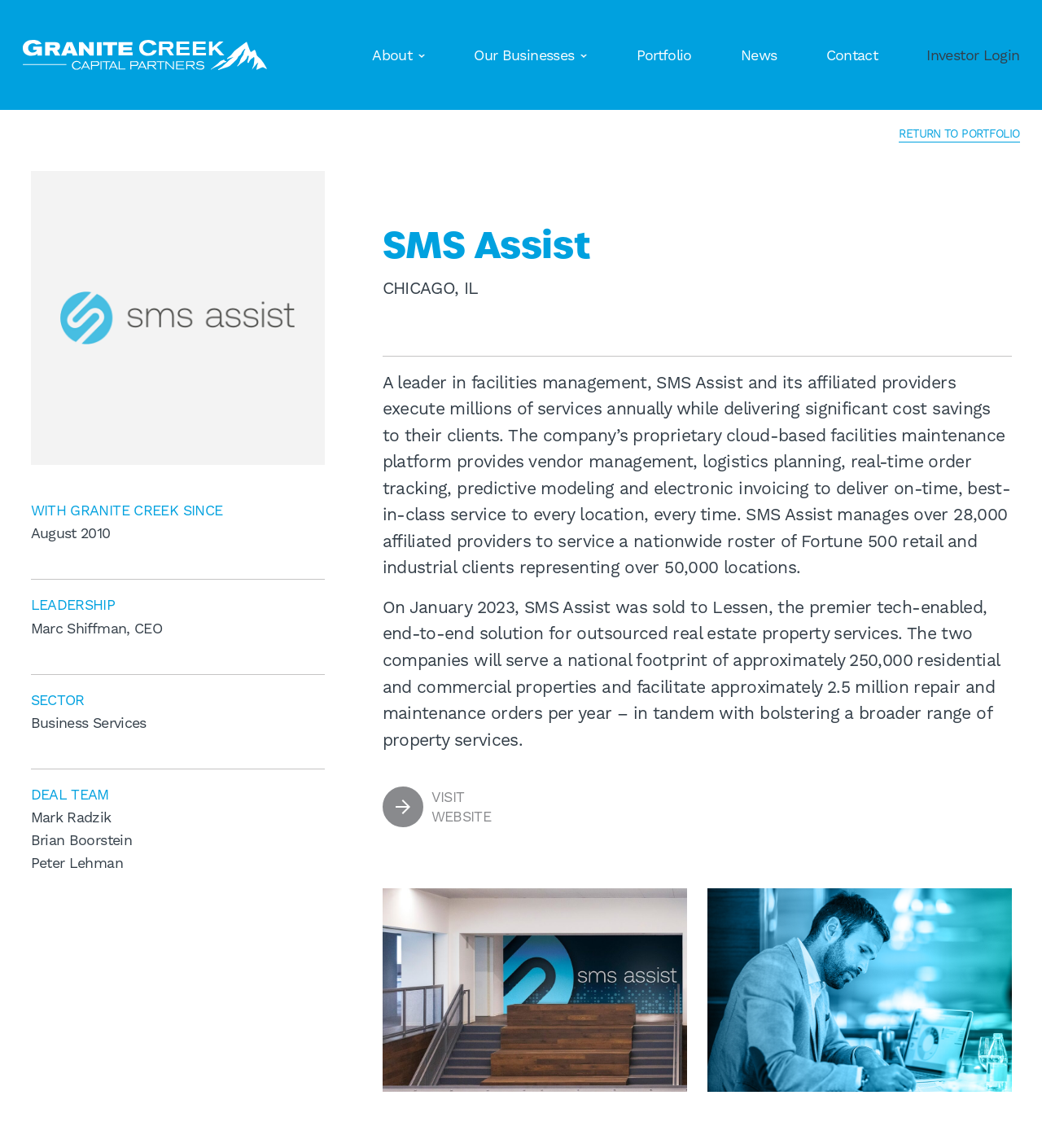Determine the bounding box coordinates of the section I need to click to execute the following instruction: "View the Portfolio". Provide the coordinates as four float numbers between 0 and 1, i.e., [left, top, right, bottom].

[0.611, 0.04, 0.664, 0.055]